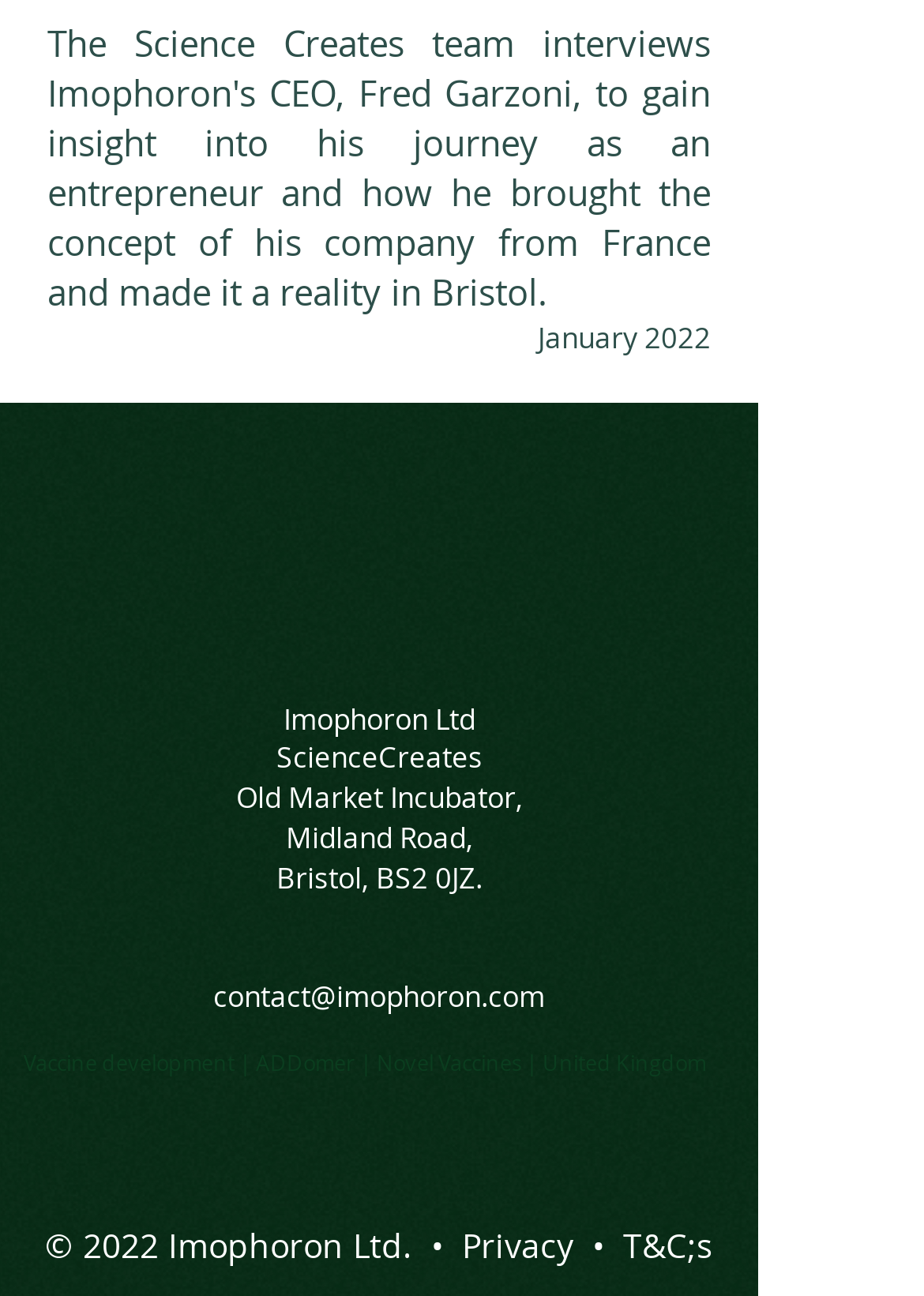Based on what you see in the screenshot, provide a thorough answer to this question: What is the location of the company?

The location of the company can be found in the top section of the webpage, where the address and contact information are provided. The text 'Bristol, BS2 0JZ' is displayed, indicating that it is the location of the company.